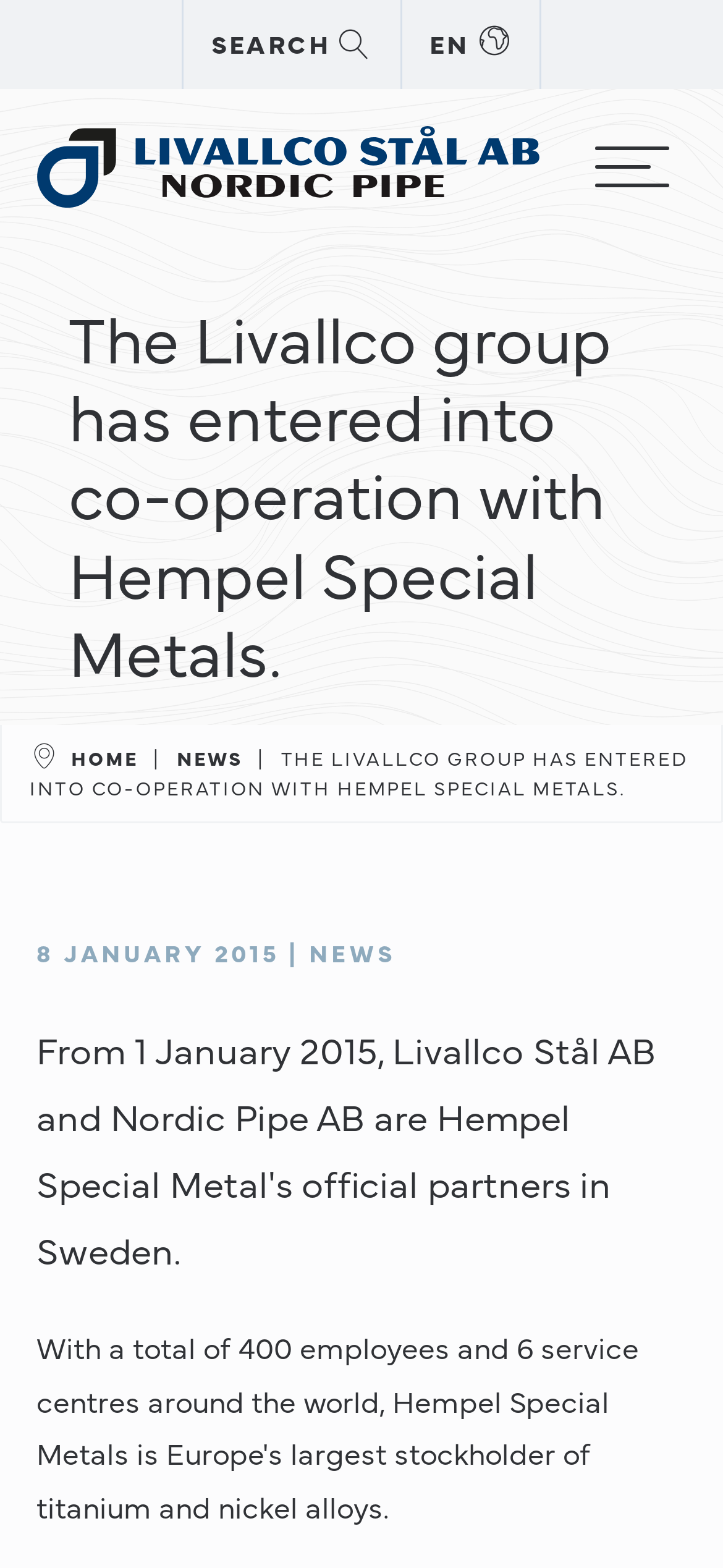Find the bounding box coordinates corresponding to the UI element with the description: "title="Livallco® Stål AB"". The coordinates should be formatted as [left, top, right, bottom], with values as floats between 0 and 1.

[0.05, 0.102, 0.745, 0.128]